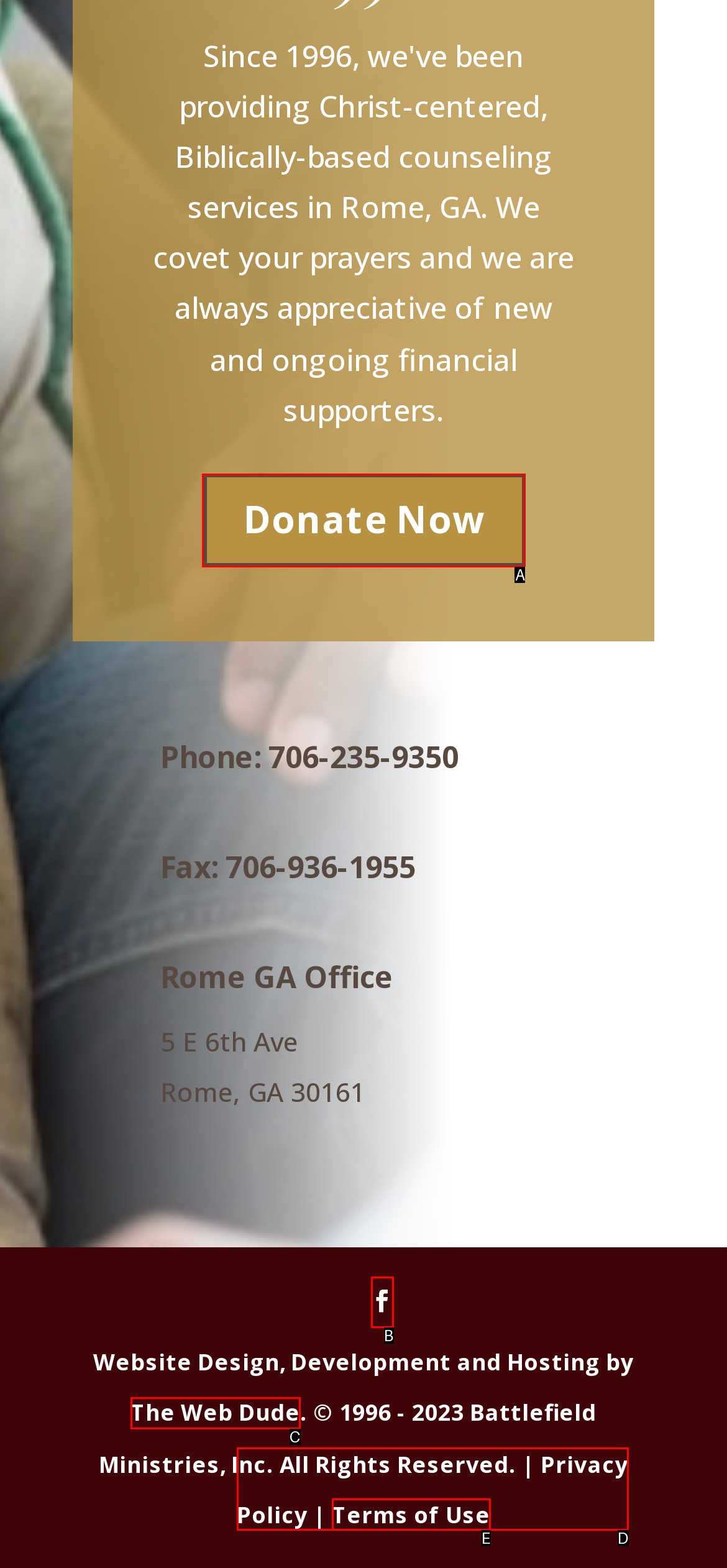Select the option that aligns with the description: GSoC 20
Respond with the letter of the correct choice from the given options.

None